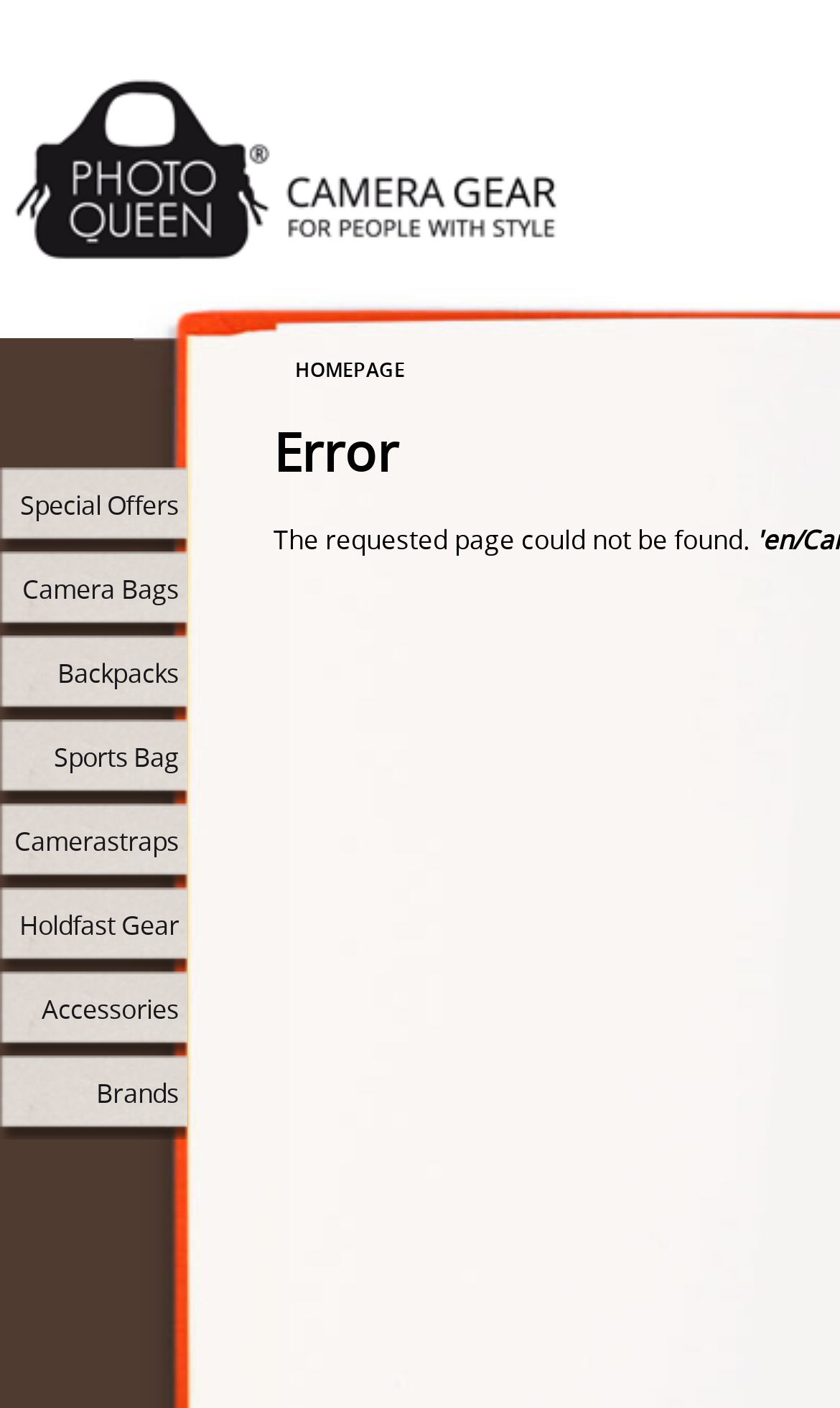Identify the bounding box coordinates necessary to click and complete the given instruction: "click on Camera Bags".

[0.019, 0.392, 0.223, 0.444]